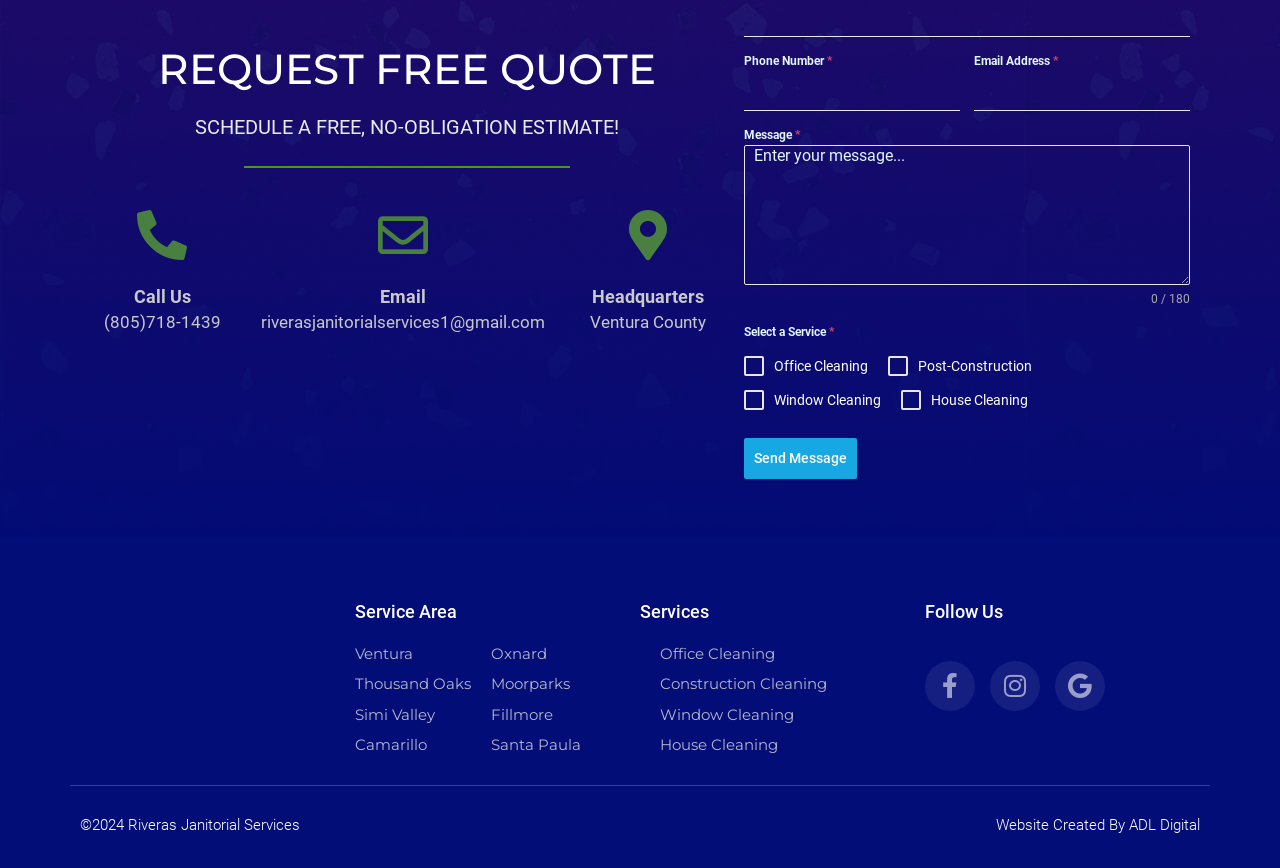Find the bounding box coordinates of the element's region that should be clicked in order to follow the given instruction: "Click the 'Send Message' button". The coordinates should consist of four float numbers between 0 and 1, i.e., [left, top, right, bottom].

[0.581, 0.505, 0.67, 0.552]